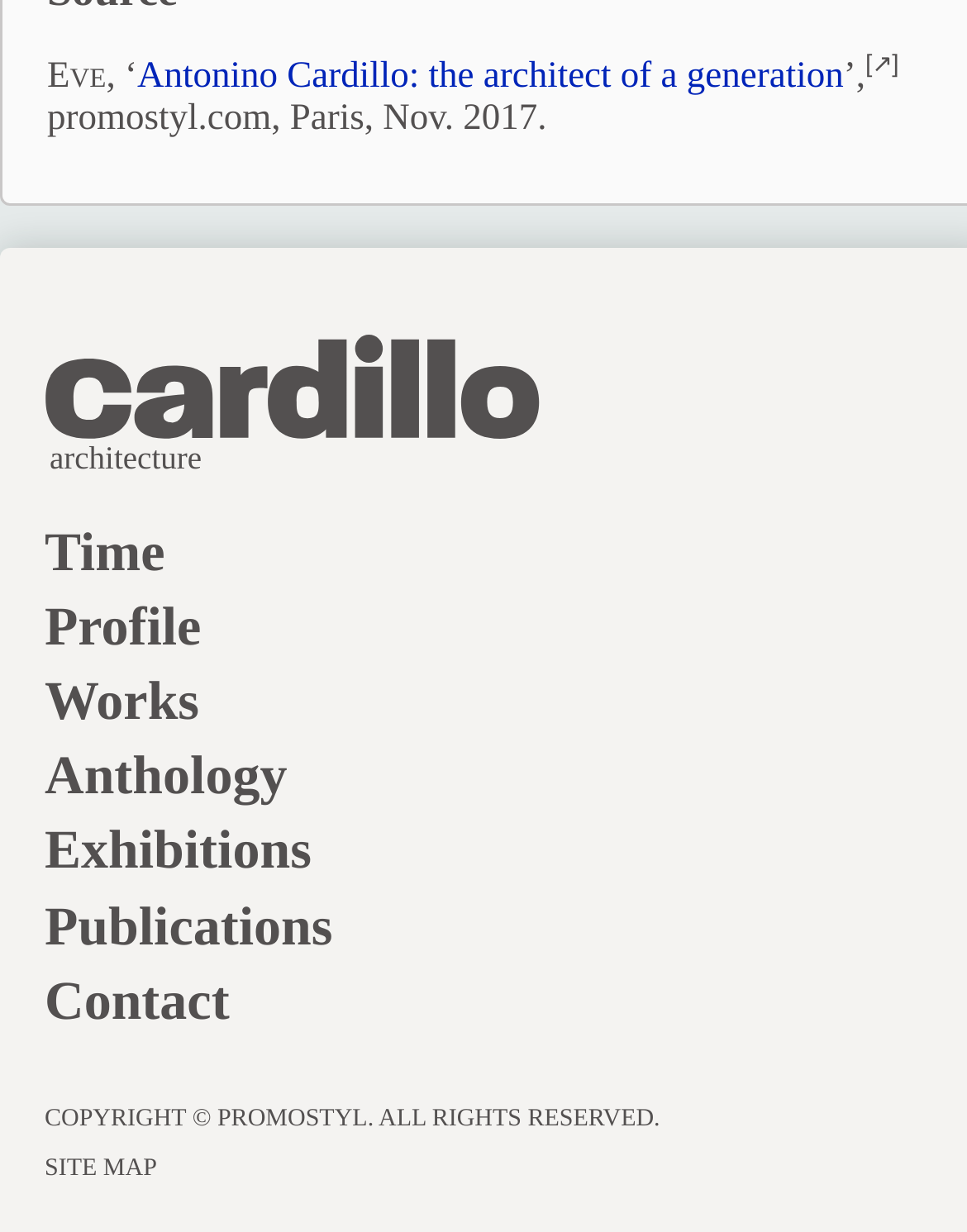Please determine the bounding box coordinates of the element's region to click in order to carry out the following instruction: "contact Promostyl". The coordinates should be four float numbers between 0 and 1, i.e., [left, top, right, bottom].

[0.046, 0.786, 0.237, 0.836]